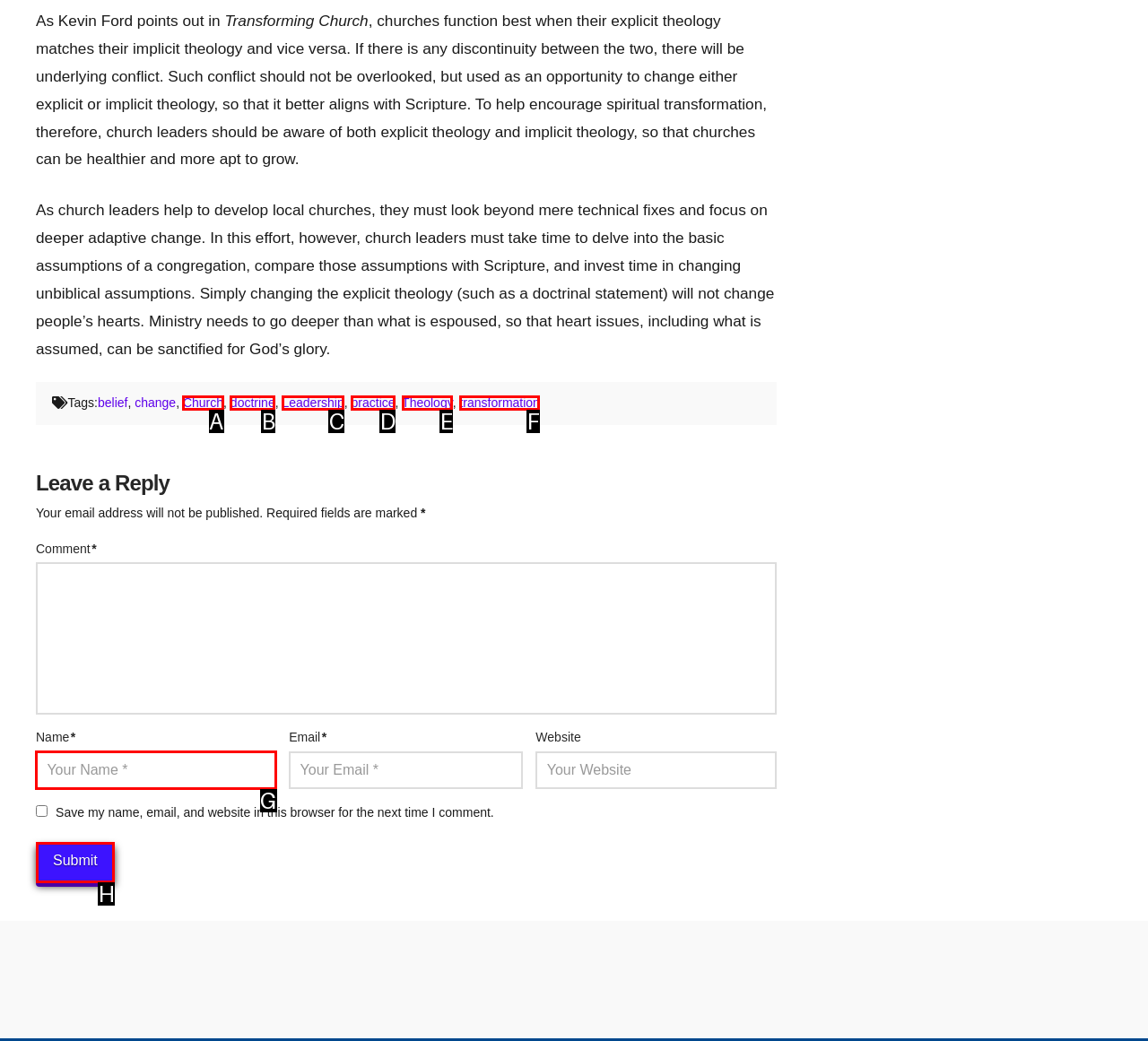Determine the right option to click to perform this task: Enter your name
Answer with the correct letter from the given choices directly.

G